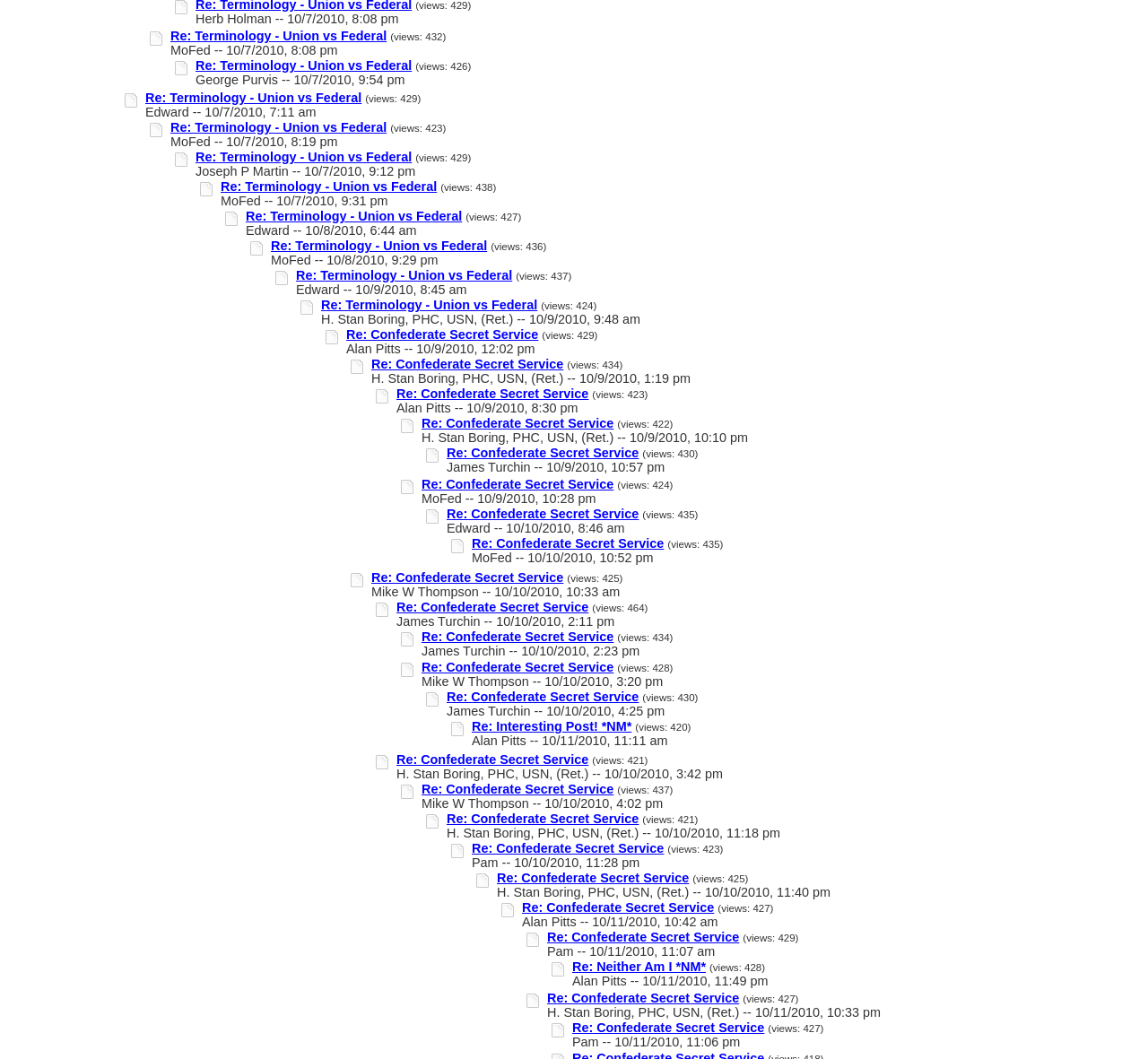Identify the bounding box coordinates of the clickable region to carry out the given instruction: "Click the Arkitema logo".

None